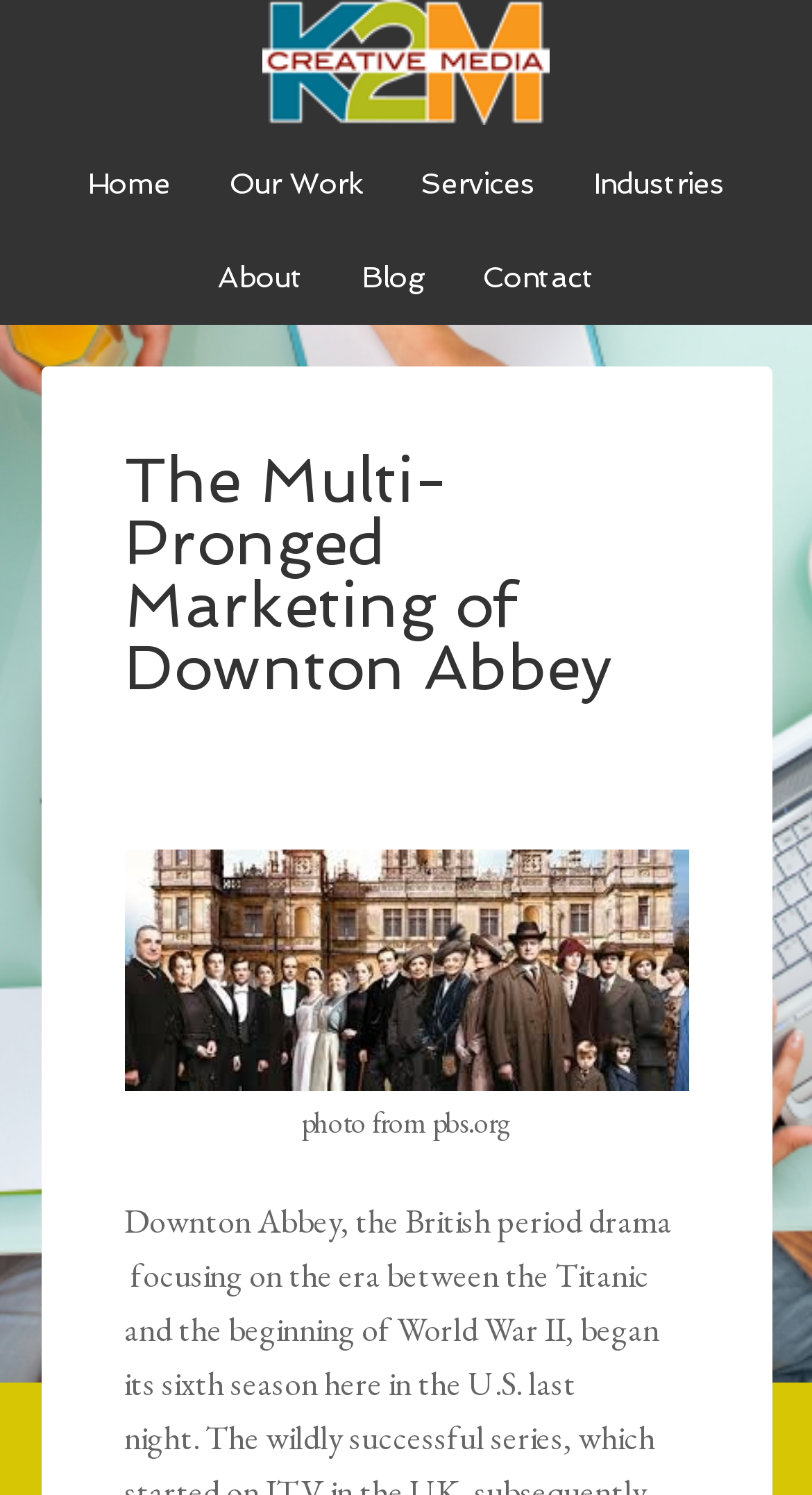Provide a brief response using a word or short phrase to this question:
What is the main topic of this webpage?

Downton Abbey